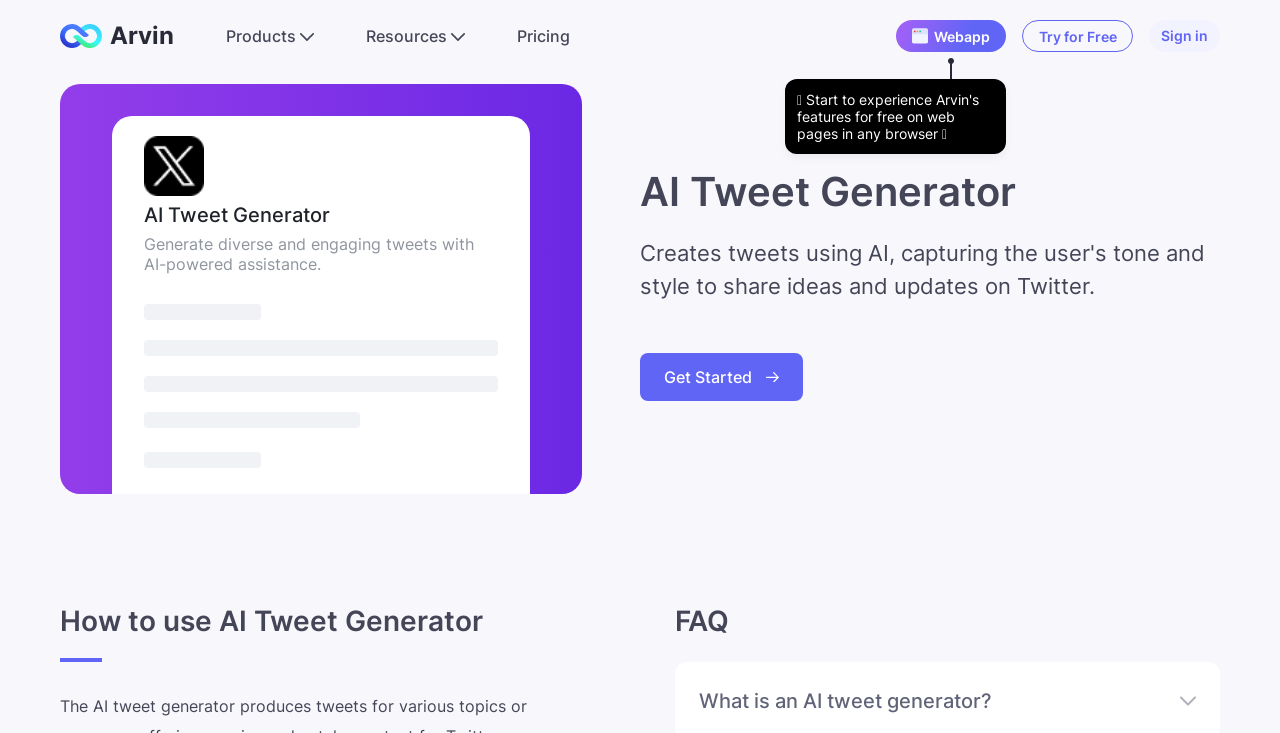Using details from the image, please answer the following question comprehensively:
What is the purpose of the 'Get Started' button?

The 'Get Started' button is a prominent element on the webpage, and its position below the 'AI Tweet Generator' heading and the descriptive text suggests that it is the primary call-to-action to start using the AI Tweet Generator.